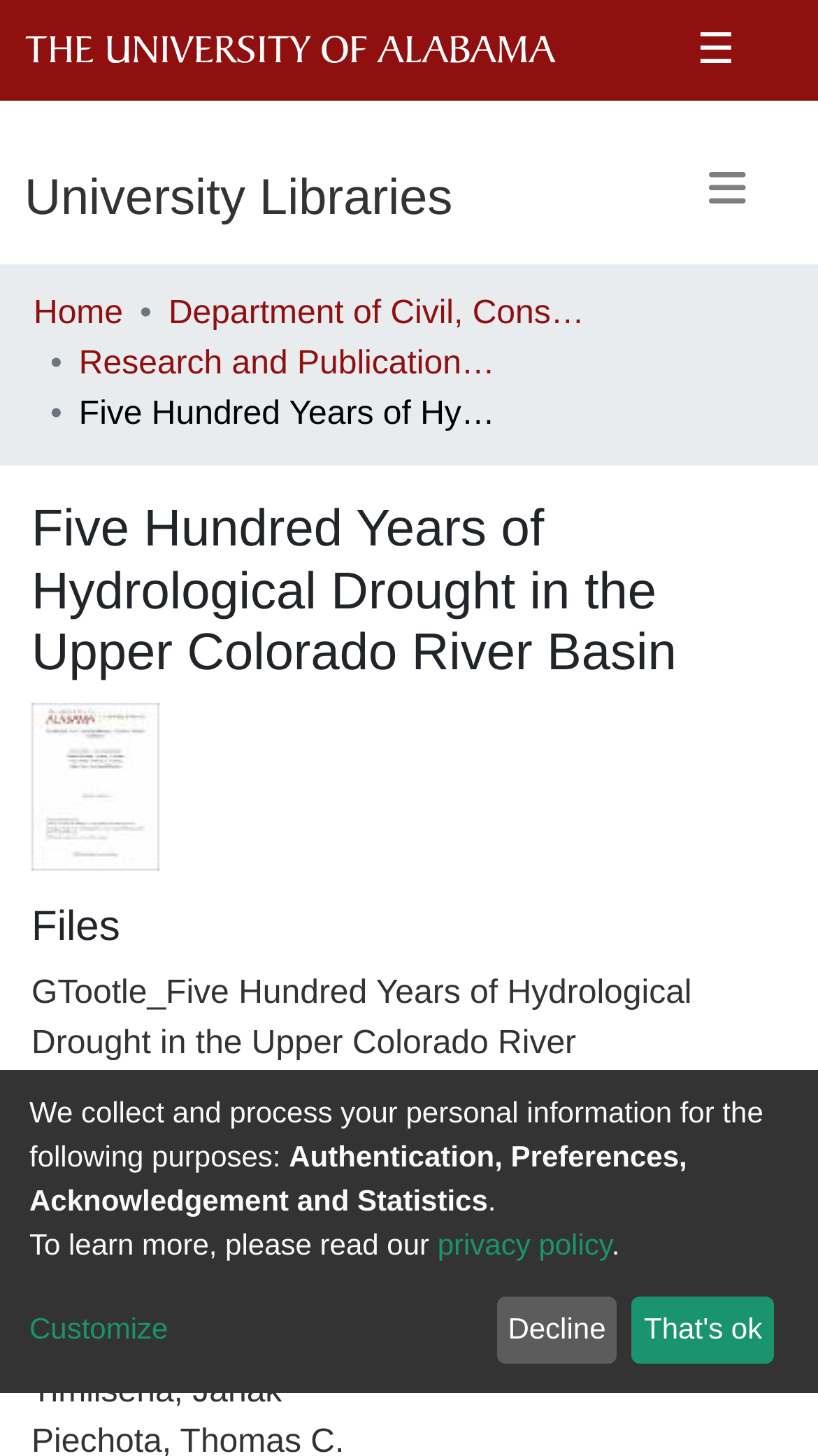Please identify the bounding box coordinates of the area I need to click to accomplish the following instruction: "Toggle navigation".

[0.821, 0.11, 0.959, 0.164]